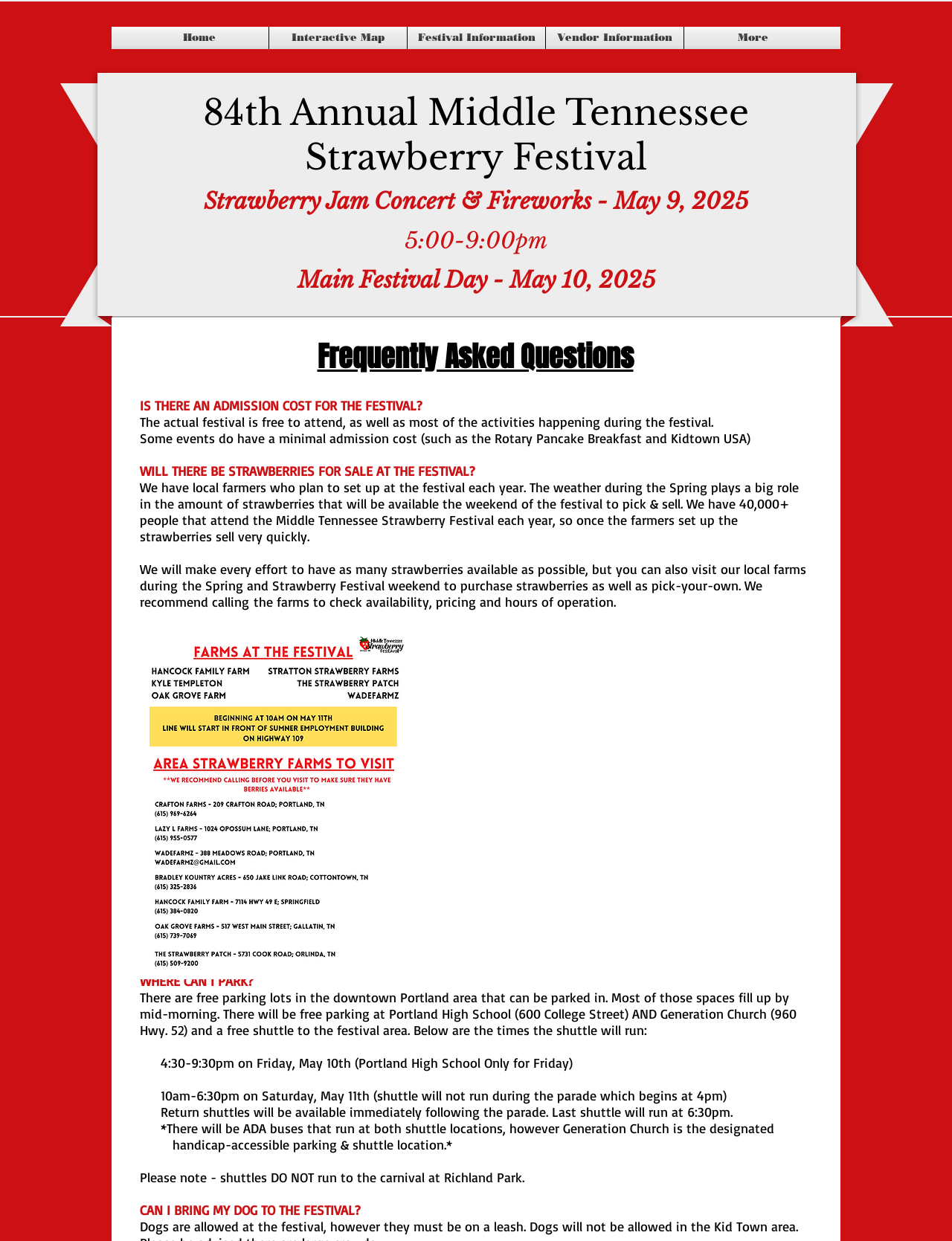Please provide a comprehensive response to the question below by analyzing the image: 
What is the date of the Main Festival Day?

I found the answer by looking at the heading '84th Annual Middle Tennessee Strawberry Festival Strawberry Jam Concert & Fireworks - May 9, 2025 5:00-9:00pm Main Festival Day - May 10, 2025' and extracting the date mentioned as 'May 10, 2025'.